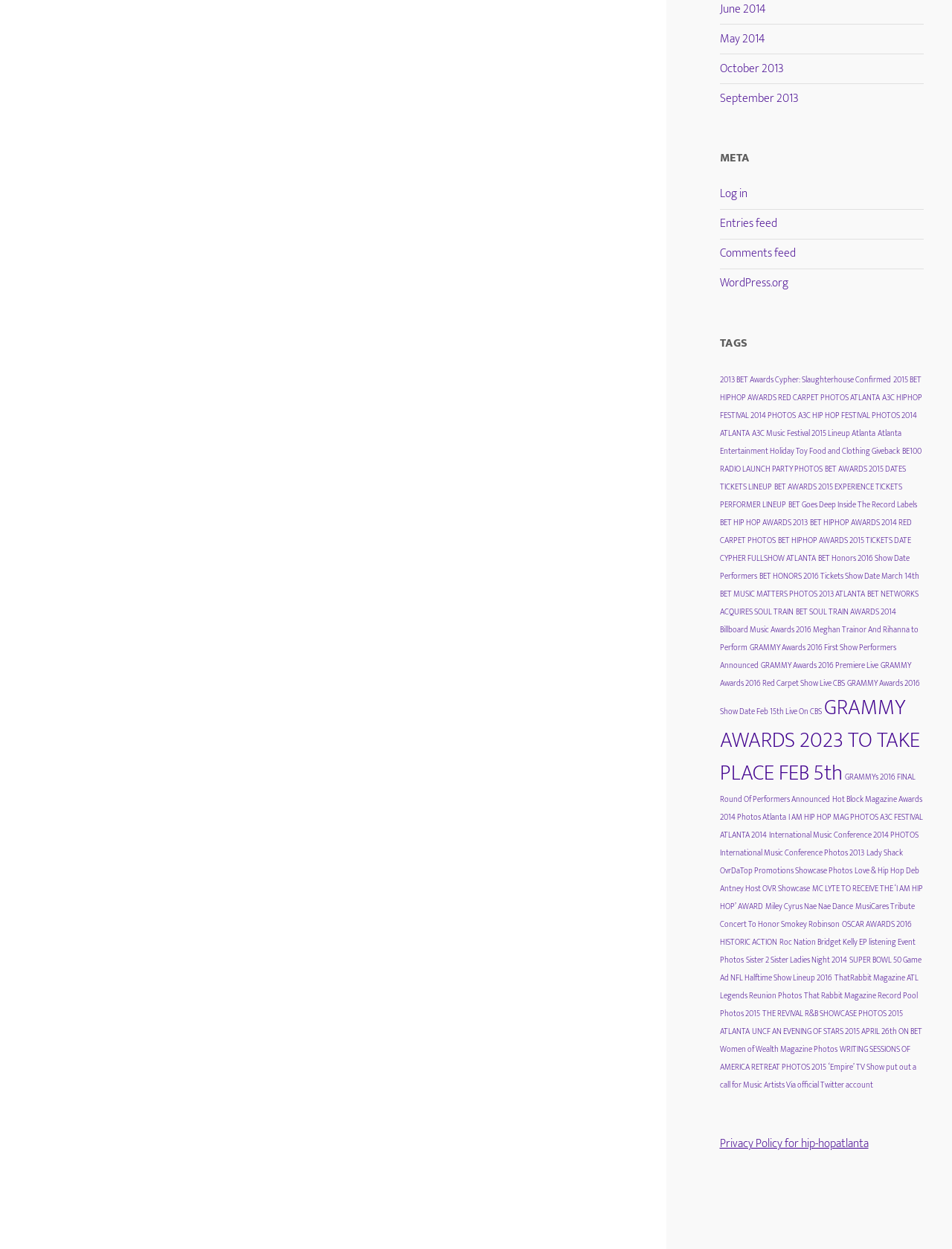Please determine the bounding box coordinates of the clickable area required to carry out the following instruction: "Click on 'May 2014'". The coordinates must be four float numbers between 0 and 1, represented as [left, top, right, bottom].

[0.756, 0.023, 0.804, 0.039]